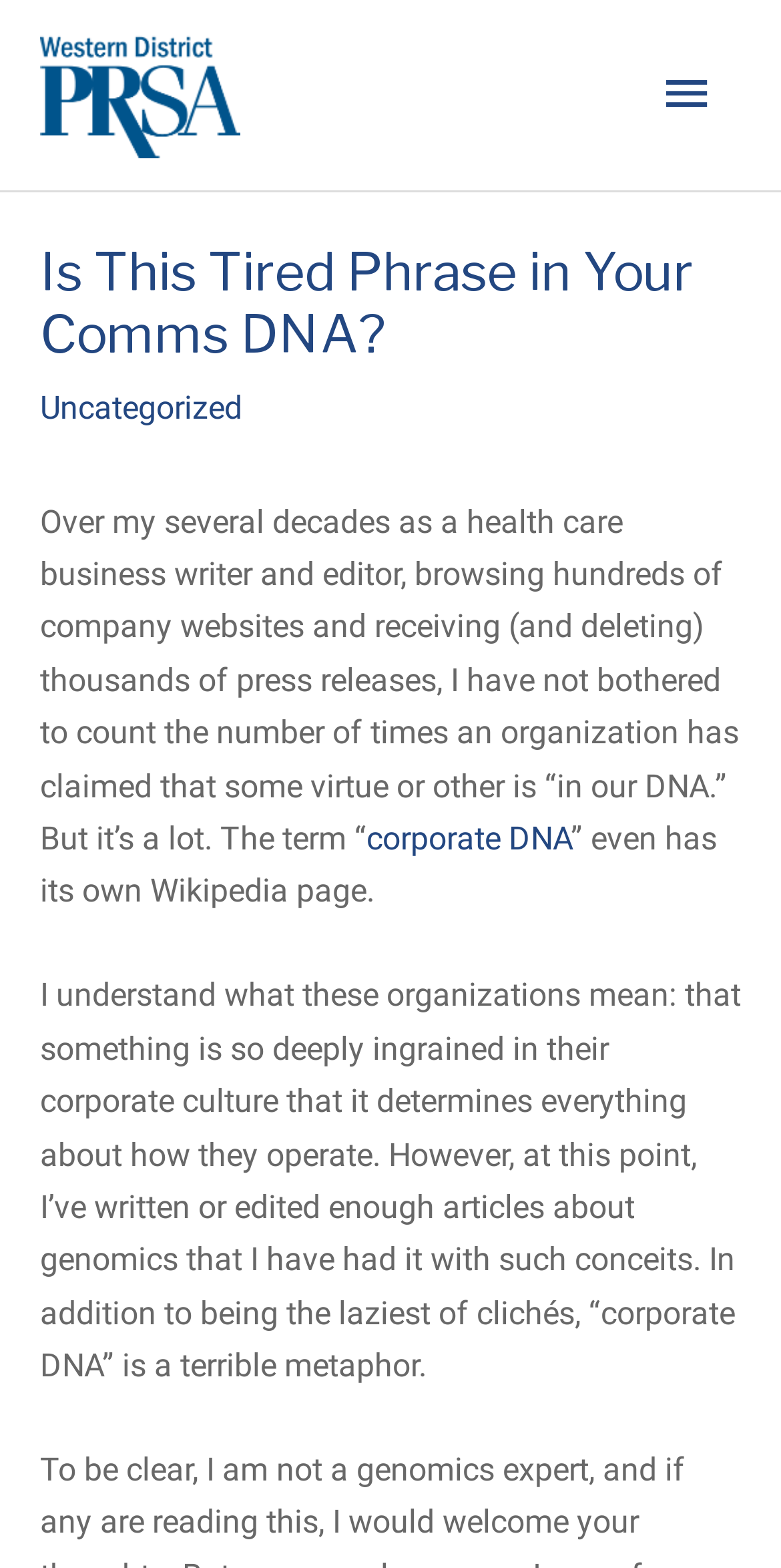What is the topic of the articles the author has written or edited?
Answer the question with as much detail as possible.

According to the article, the author has written or edited articles about genomics, which suggests that the author has expertise in this field and is familiar with the concept of DNA.